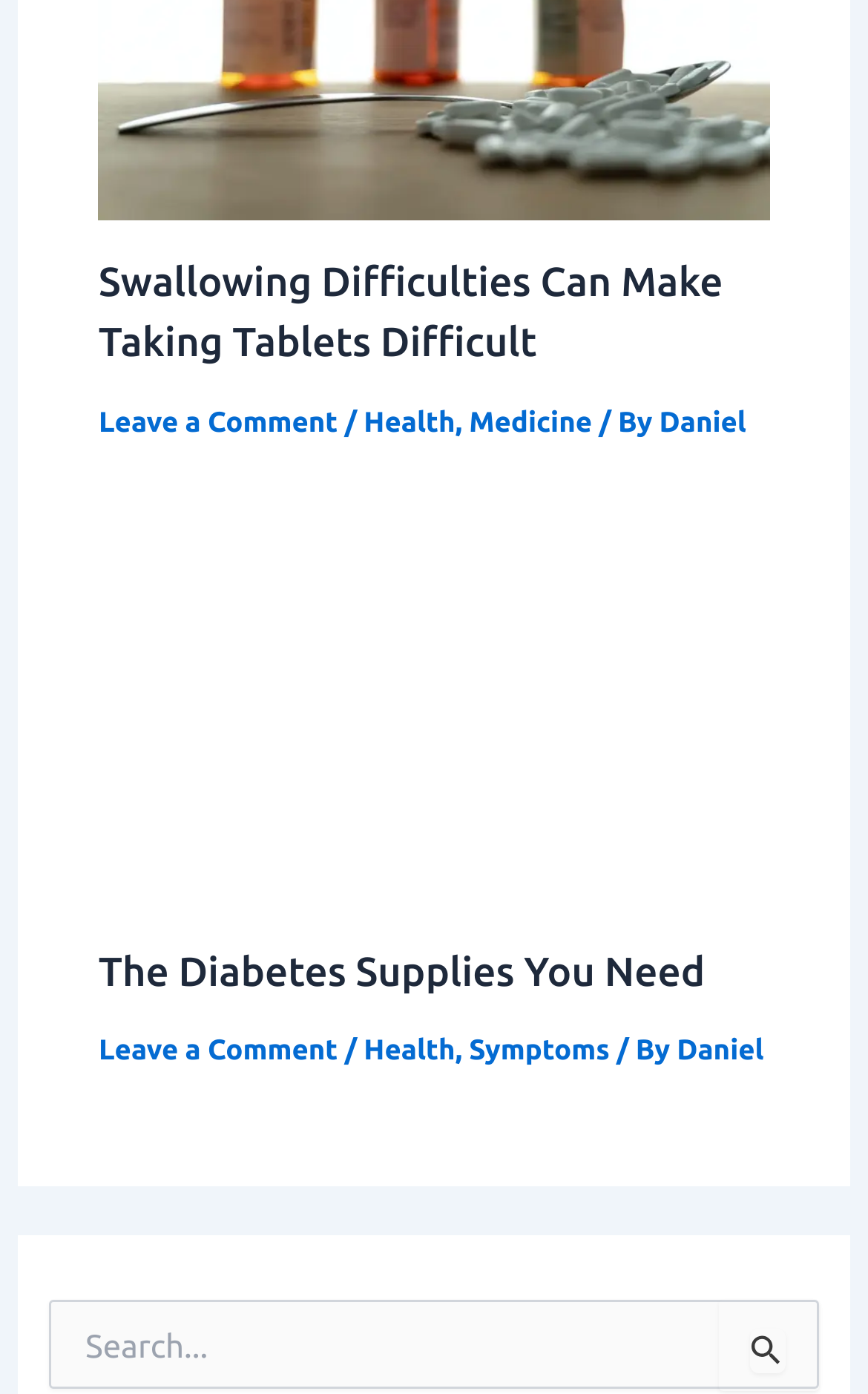Refer to the image and offer a detailed explanation in response to the question: What is the category of the first article?

I looked at the first article element and found the category links 'Health' and 'Medicine' below the heading, separated by a comma.